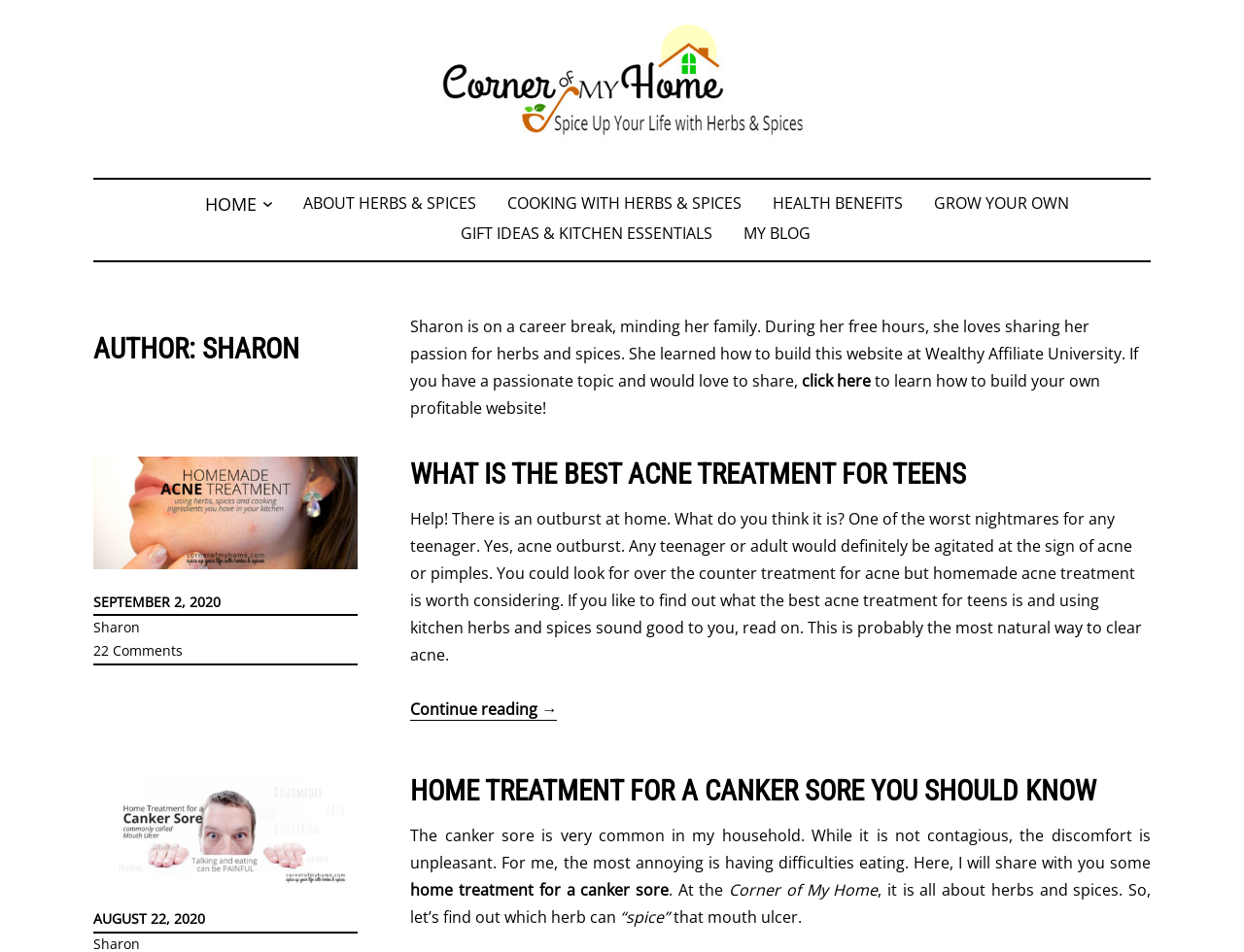Please specify the bounding box coordinates of the clickable region necessary for completing the following instruction: "Get updates on GSN shows". The coordinates must consist of four float numbers between 0 and 1, i.e., [left, top, right, bottom].

None